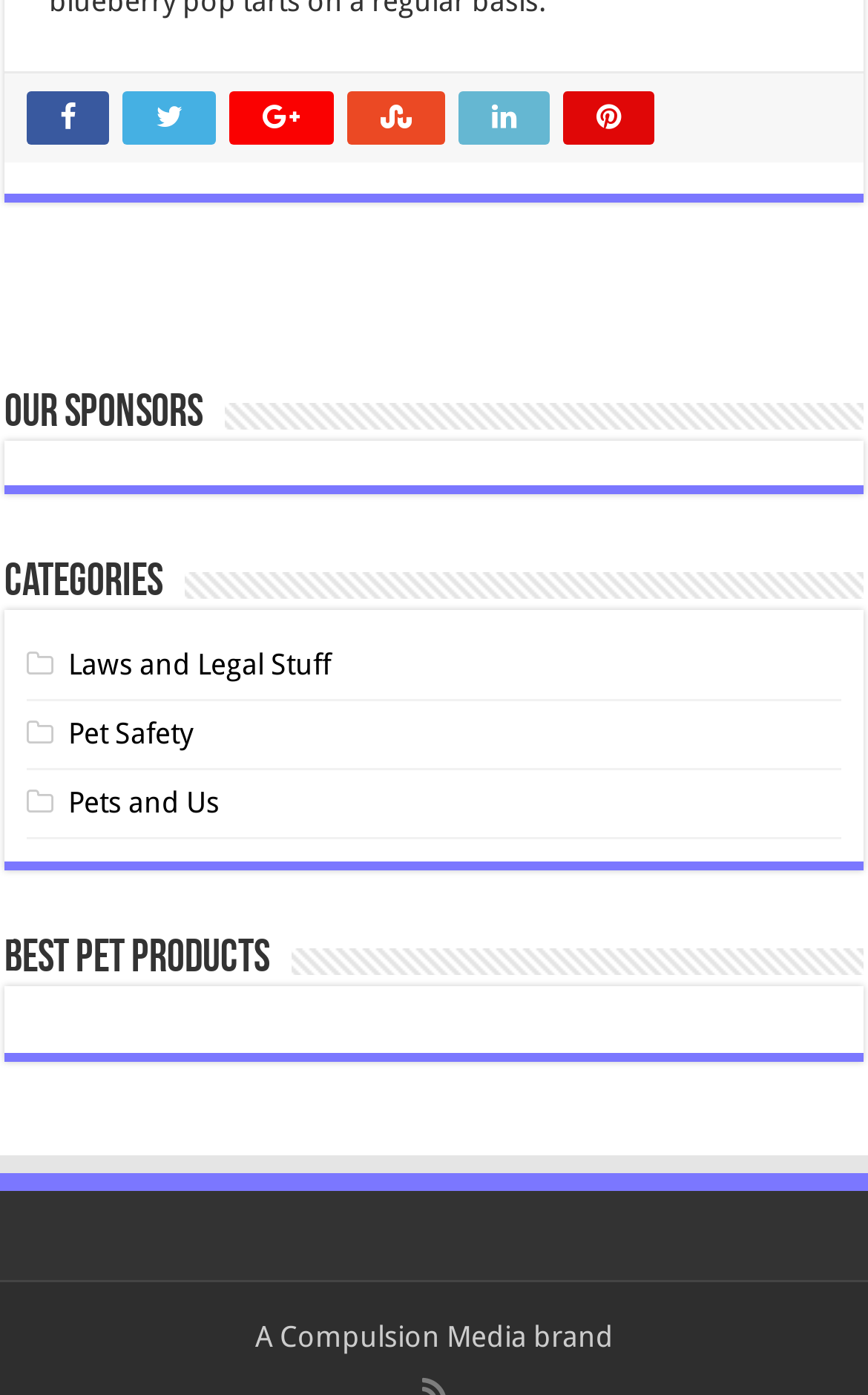How many headings are there on the page?
Your answer should be a single word or phrase derived from the screenshot.

4